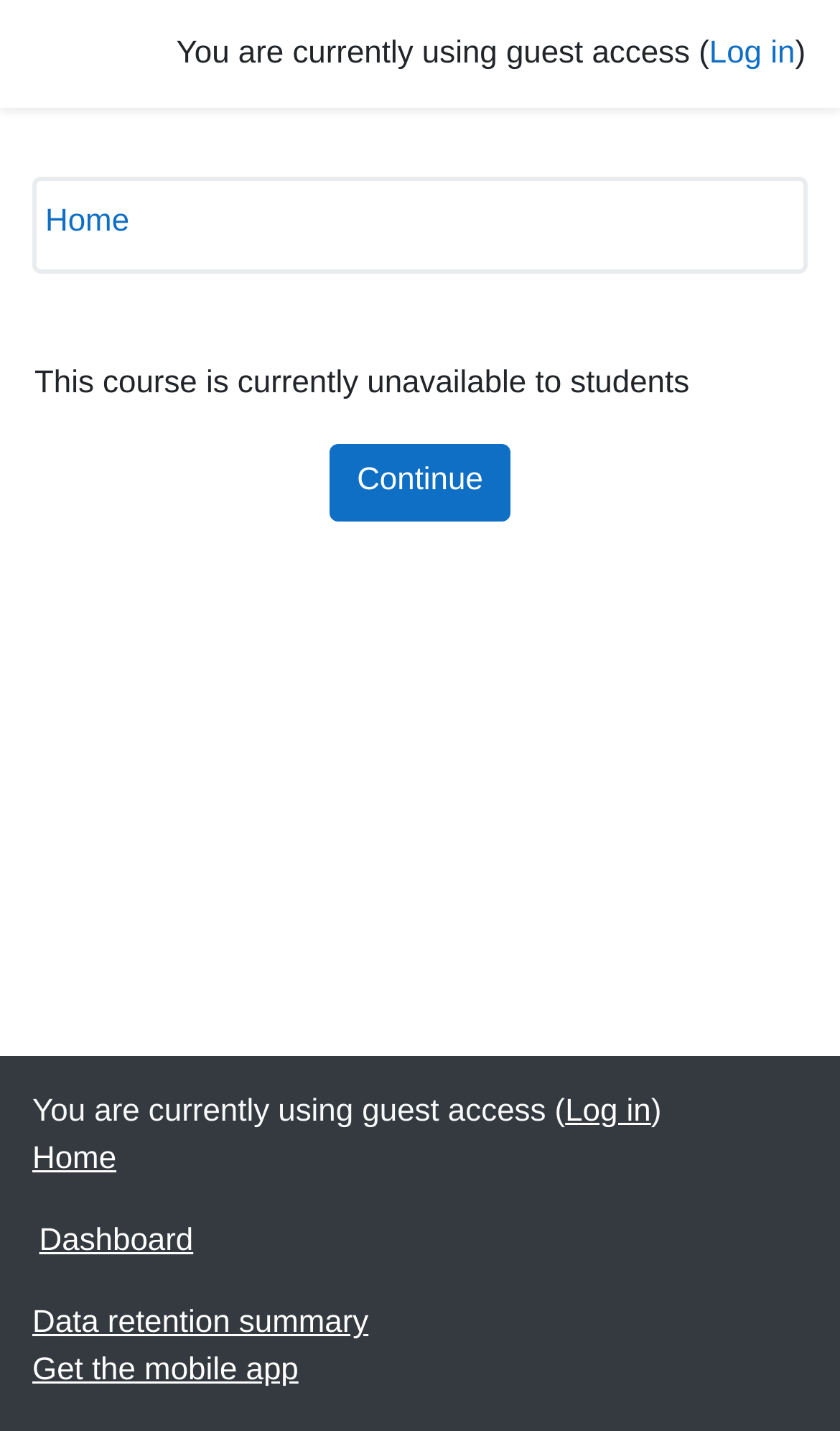Utilize the details in the image to thoroughly answer the following question: What is the current access level?

The webpage indicates that the user is currently using guest access, as stated in the text 'You are currently using guest access (' at the top and bottom of the page.